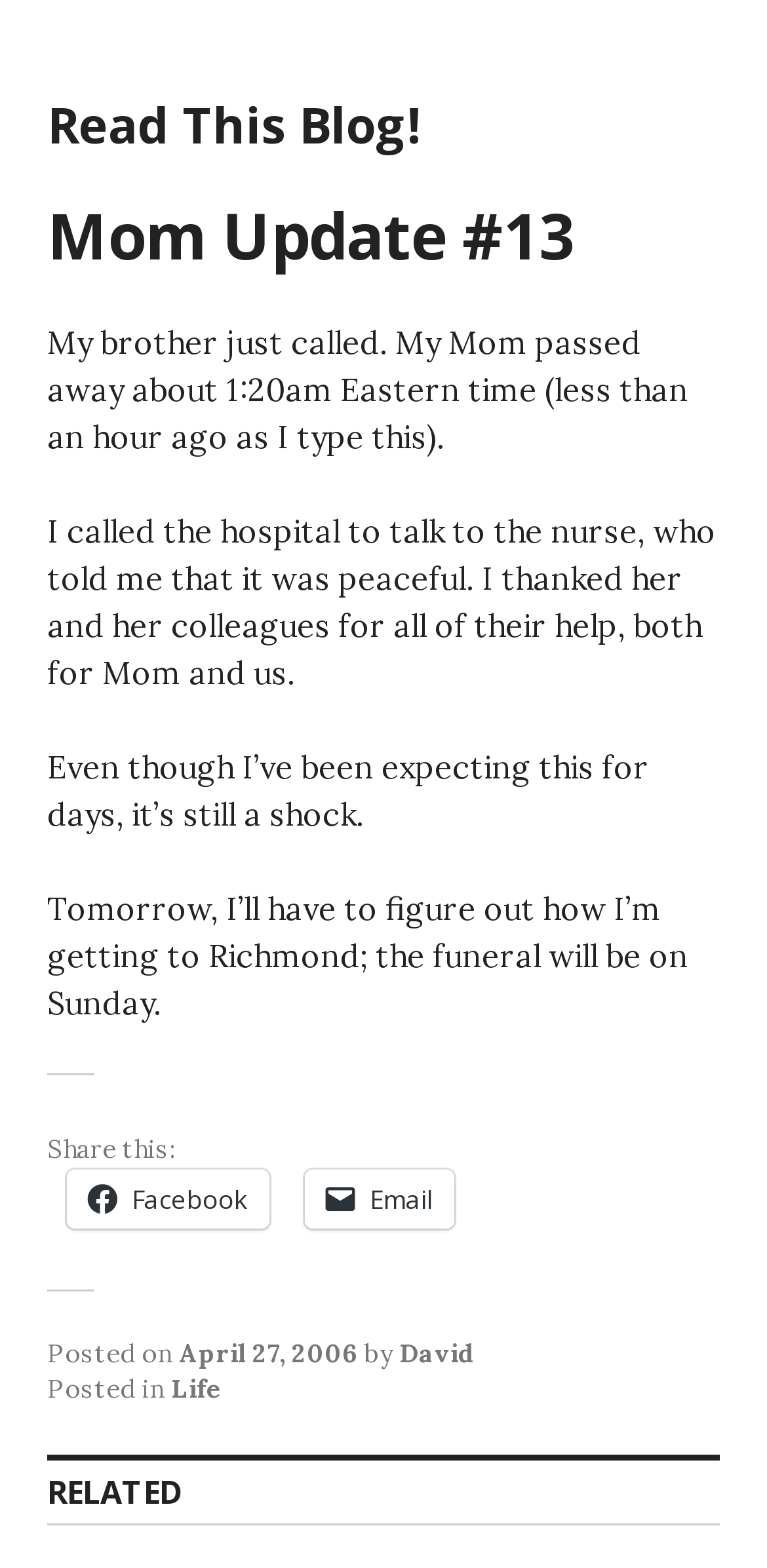Offer an in-depth caption of the entire webpage.

This webpage is a personal blog post titled "Mom Update #13 - Read This Blog!" with a focus on the author's recent experience. At the top, there is a link to "Read This Blog!" with a header "Mom Update #13" above it. Below the title, there are four paragraphs of text describing the author's emotional response to their mother's passing, including a phone call to the hospital and plans for the funeral.

To the right of the paragraphs, there is a section labeled "Share this:" with links to share the post on Facebook and via Email. At the bottom of the page, there is a footer section with information about the post, including the date "April 27, 2006", the author's name "David", and the category "Life". Additionally, there is a heading "RELATED" at the very bottom of the page.